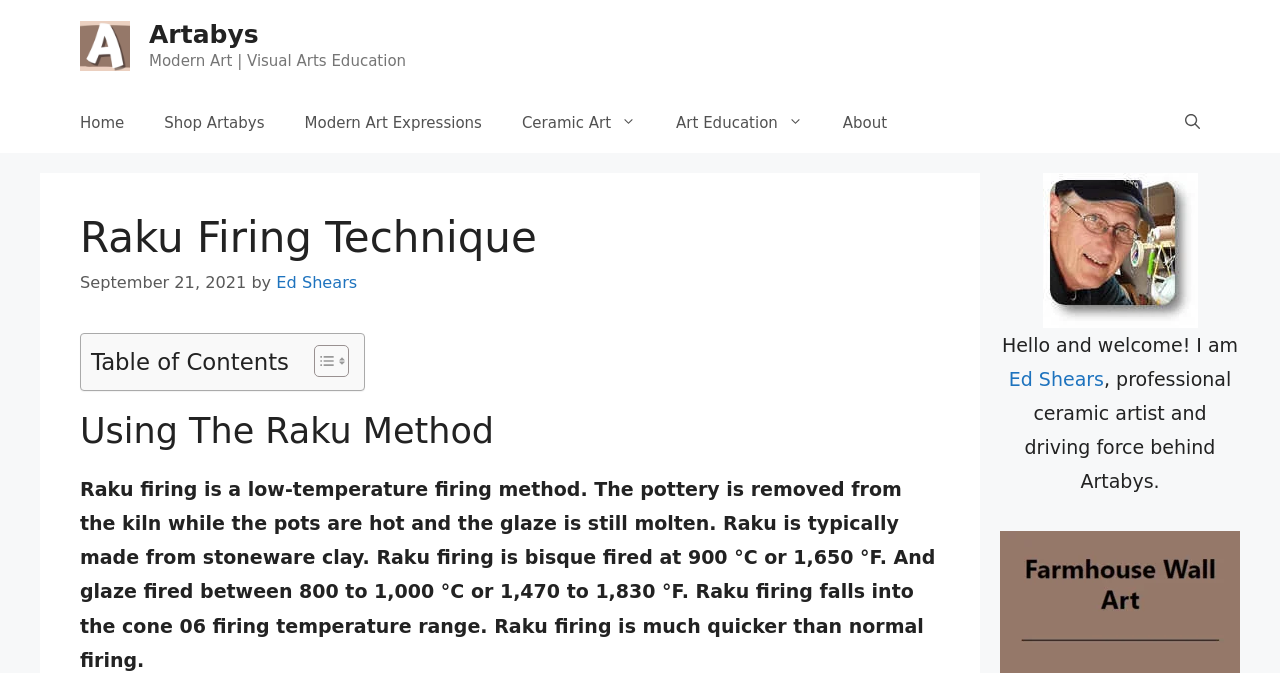Please locate the bounding box coordinates of the element that should be clicked to achieve the given instruction: "Open the 'Shop Artabys' page".

[0.113, 0.137, 0.222, 0.227]